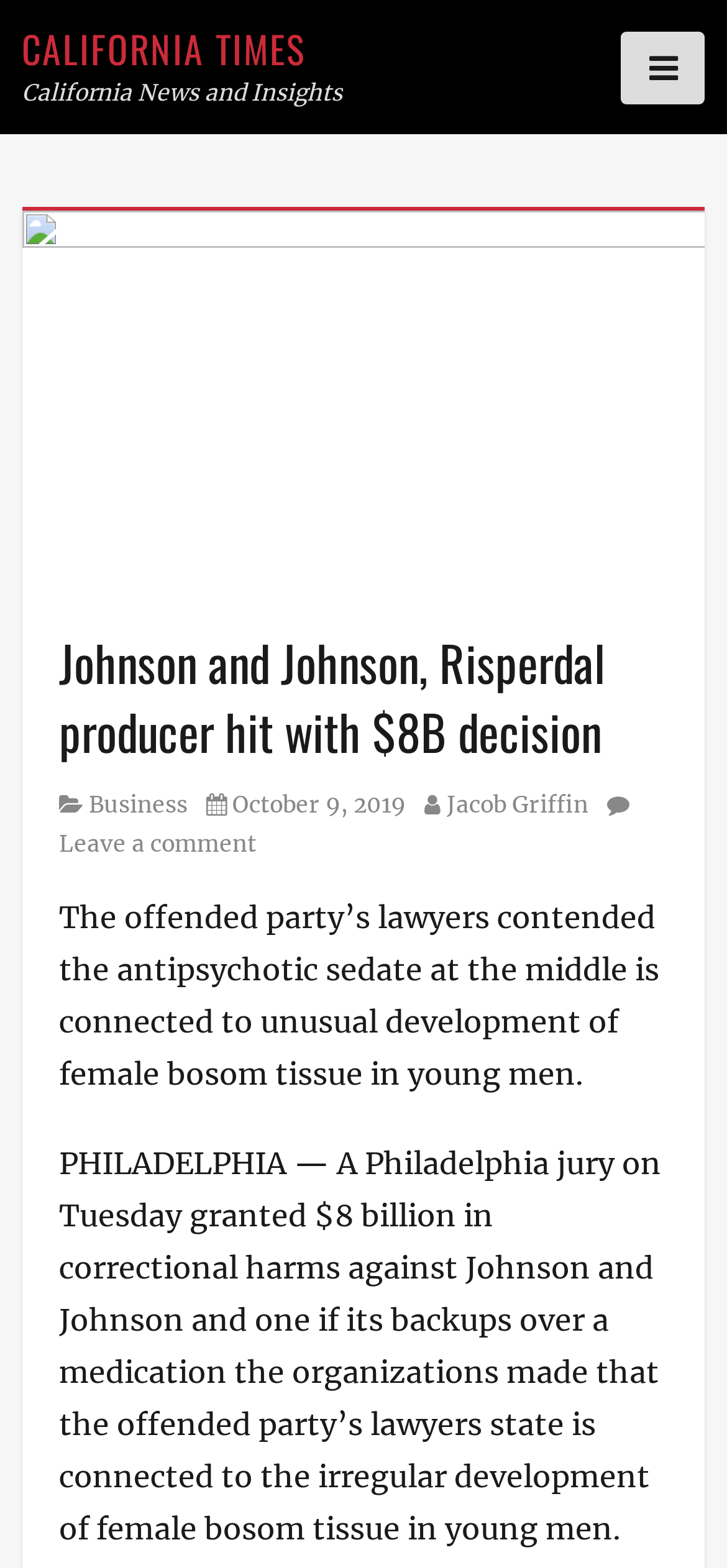Respond to the following question with a brief word or phrase:
When was the article posted?

October 9, 2019